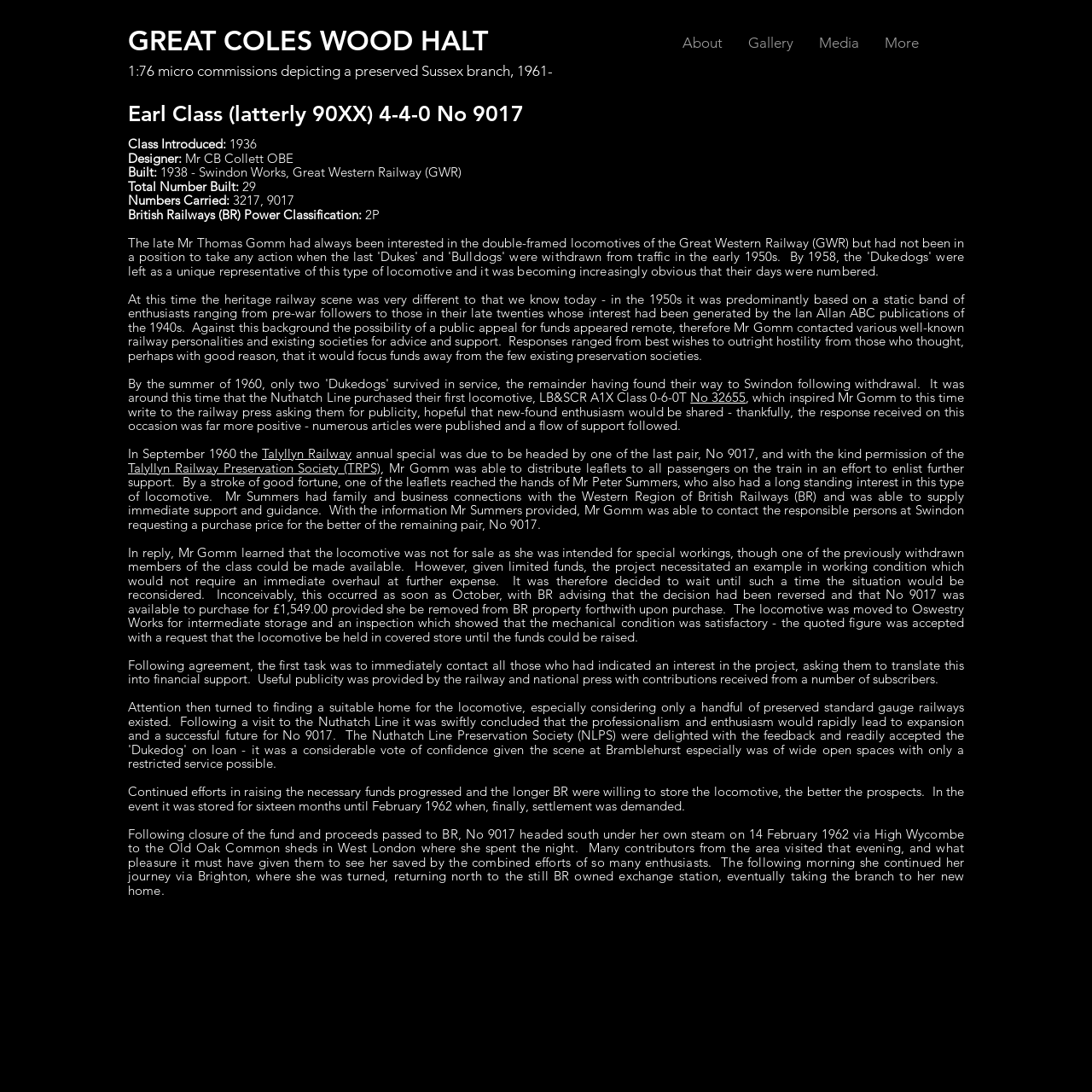Please specify the bounding box coordinates of the clickable region to carry out the following instruction: "Click the 'Talyllyn Railway' link". The coordinates should be four float numbers between 0 and 1, in the format [left, top, right, bottom].

[0.24, 0.408, 0.322, 0.423]